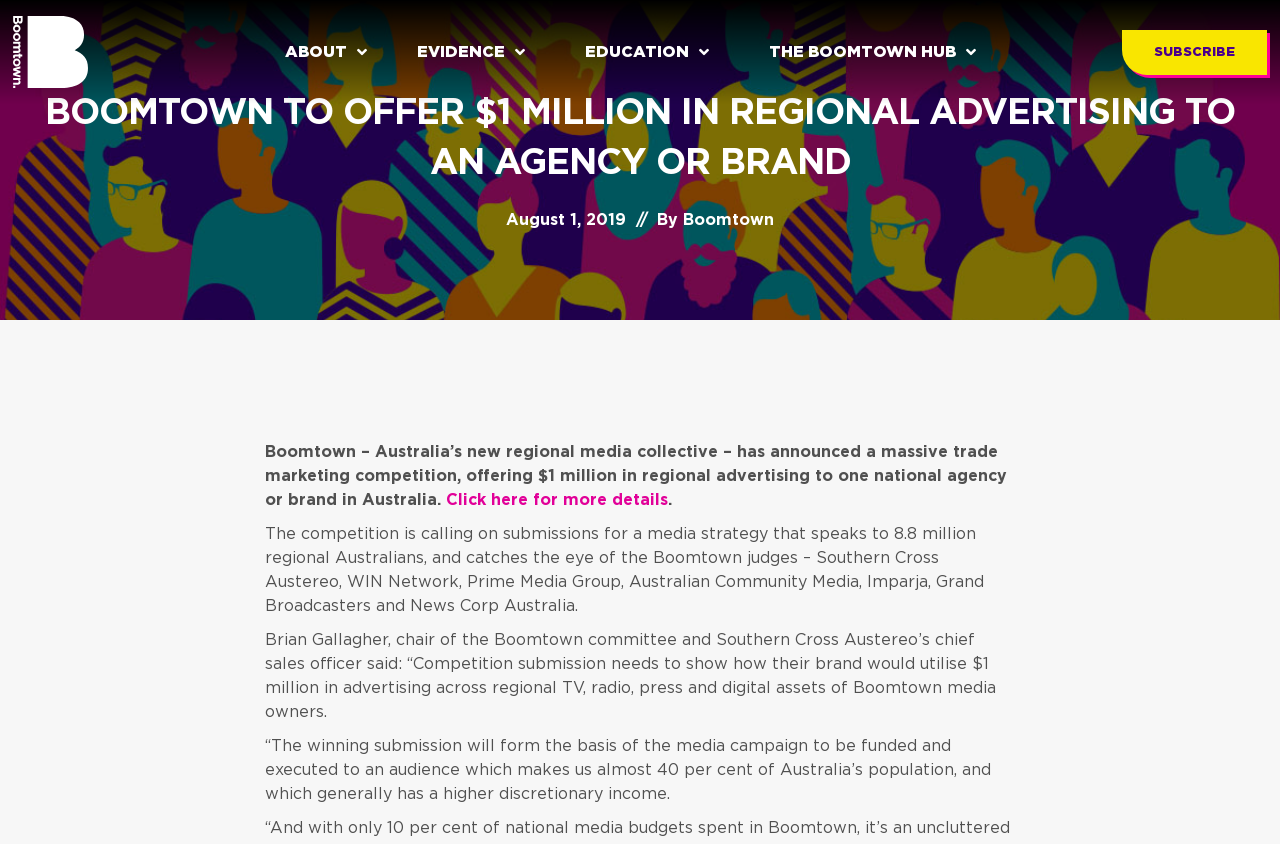Answer this question using a single word or a brief phrase:
Who is the chair of the Boomtown committee?

Brian Gallagher